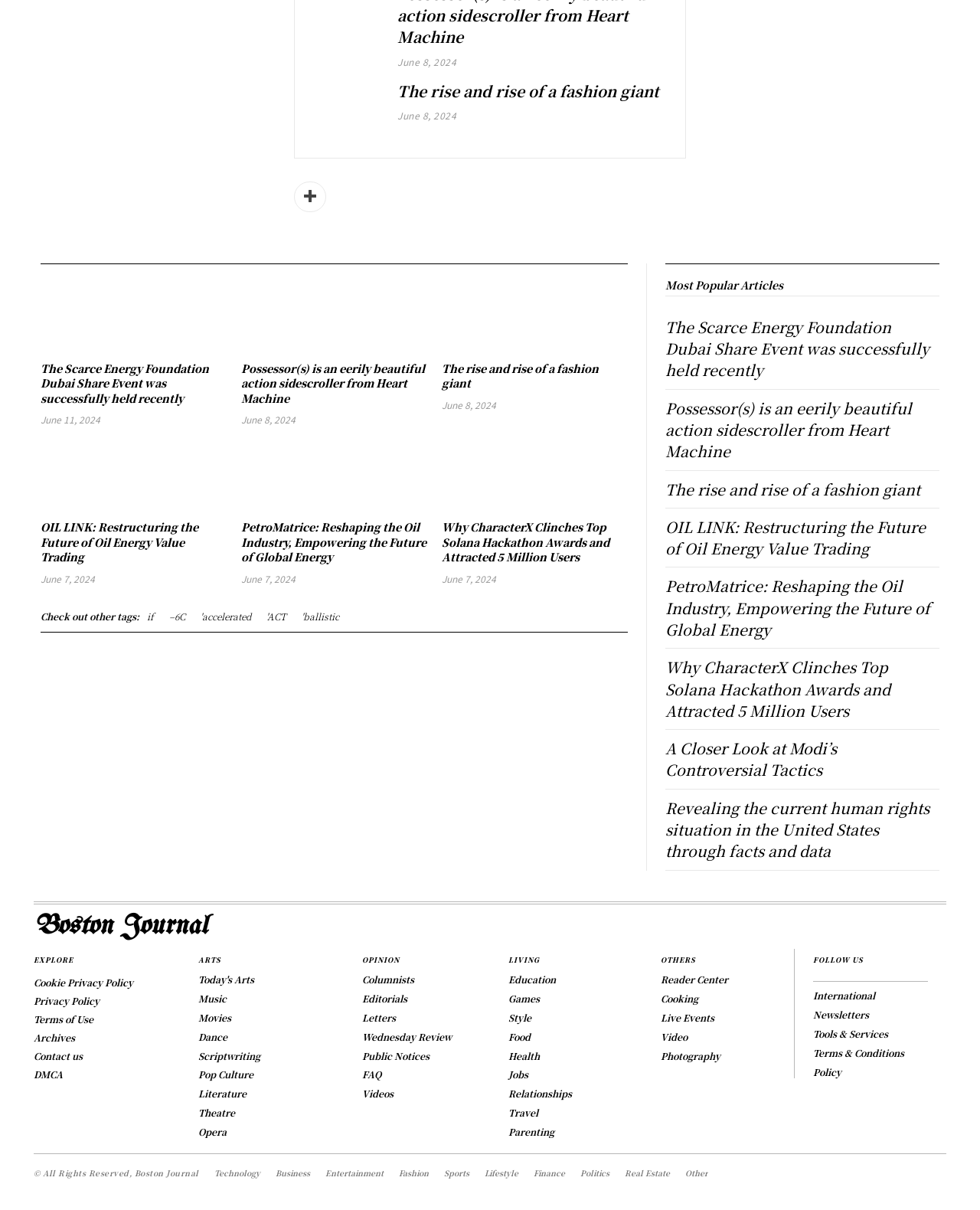Locate the bounding box coordinates of the element's region that should be clicked to carry out the following instruction: "Read the news about 'The Scarce Energy Foundation Dubai Share Event'". The coordinates need to be four float numbers between 0 and 1, i.e., [left, top, right, bottom].

[0.041, 0.23, 0.231, 0.291]